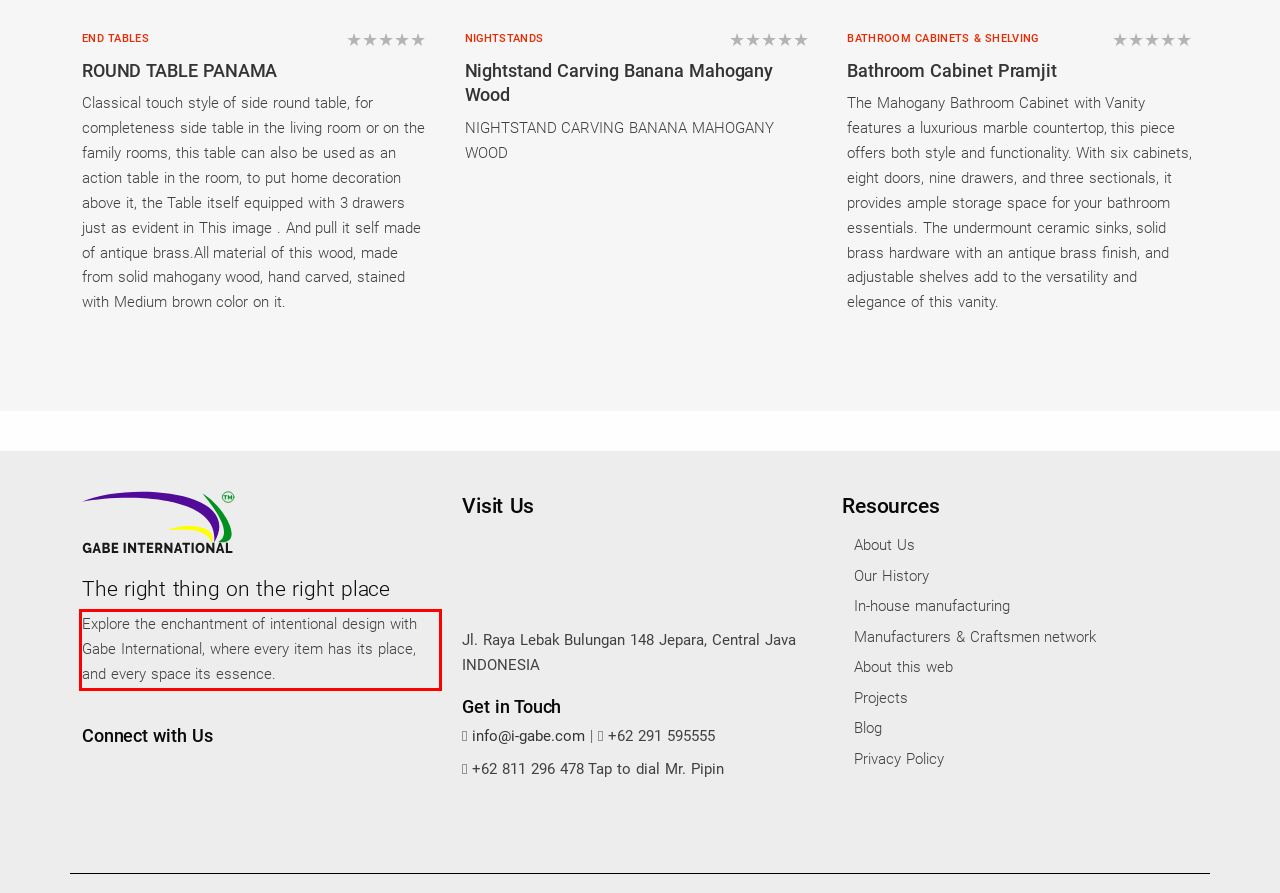Please extract the text content within the red bounding box on the webpage screenshot using OCR.

Explore the enchantment of intentional design with Gabe International, where every item has its place, and every space its essence.